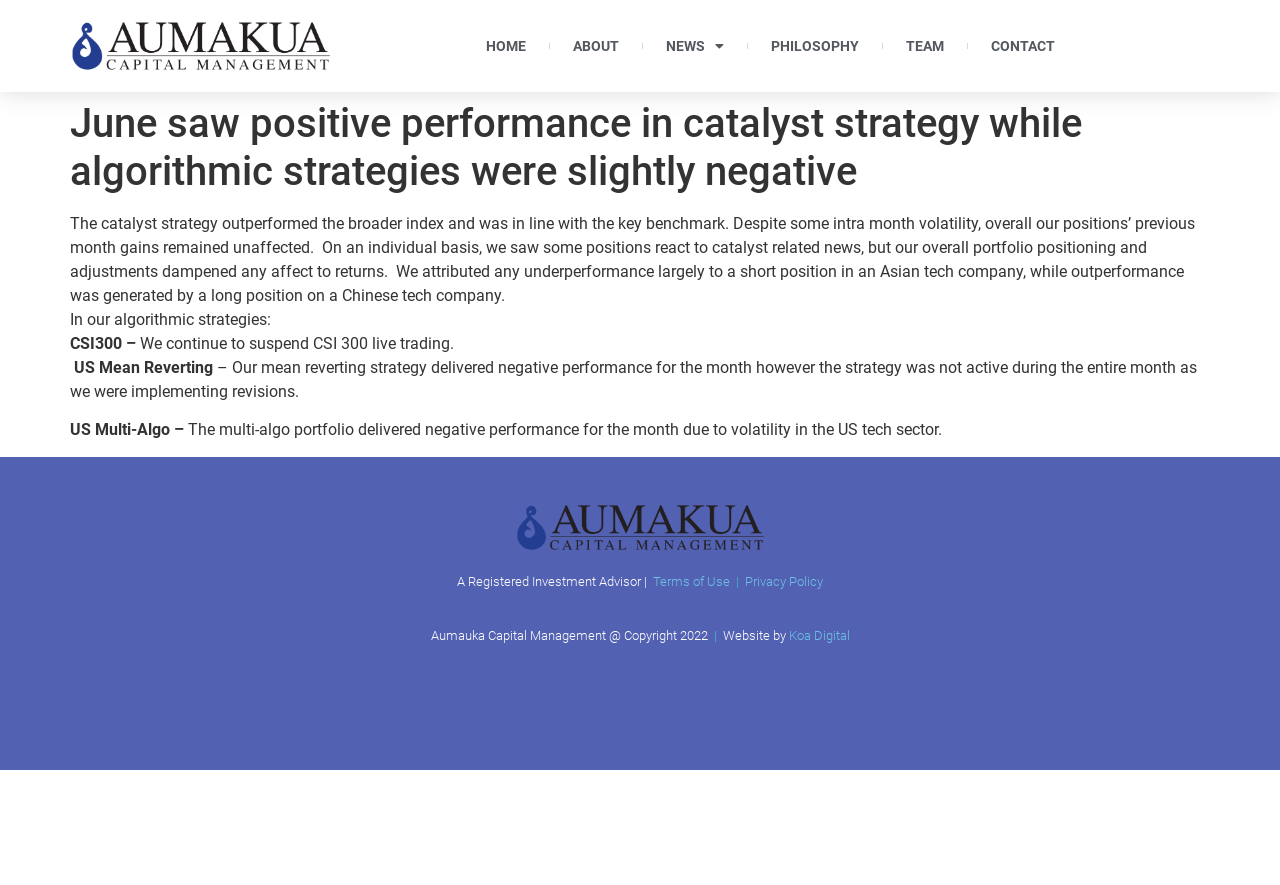Based on the element description: "About", identify the UI element and provide its bounding box coordinates. Use four float numbers between 0 and 1, [left, top, right, bottom].

[0.432, 0.0, 0.499, 0.104]